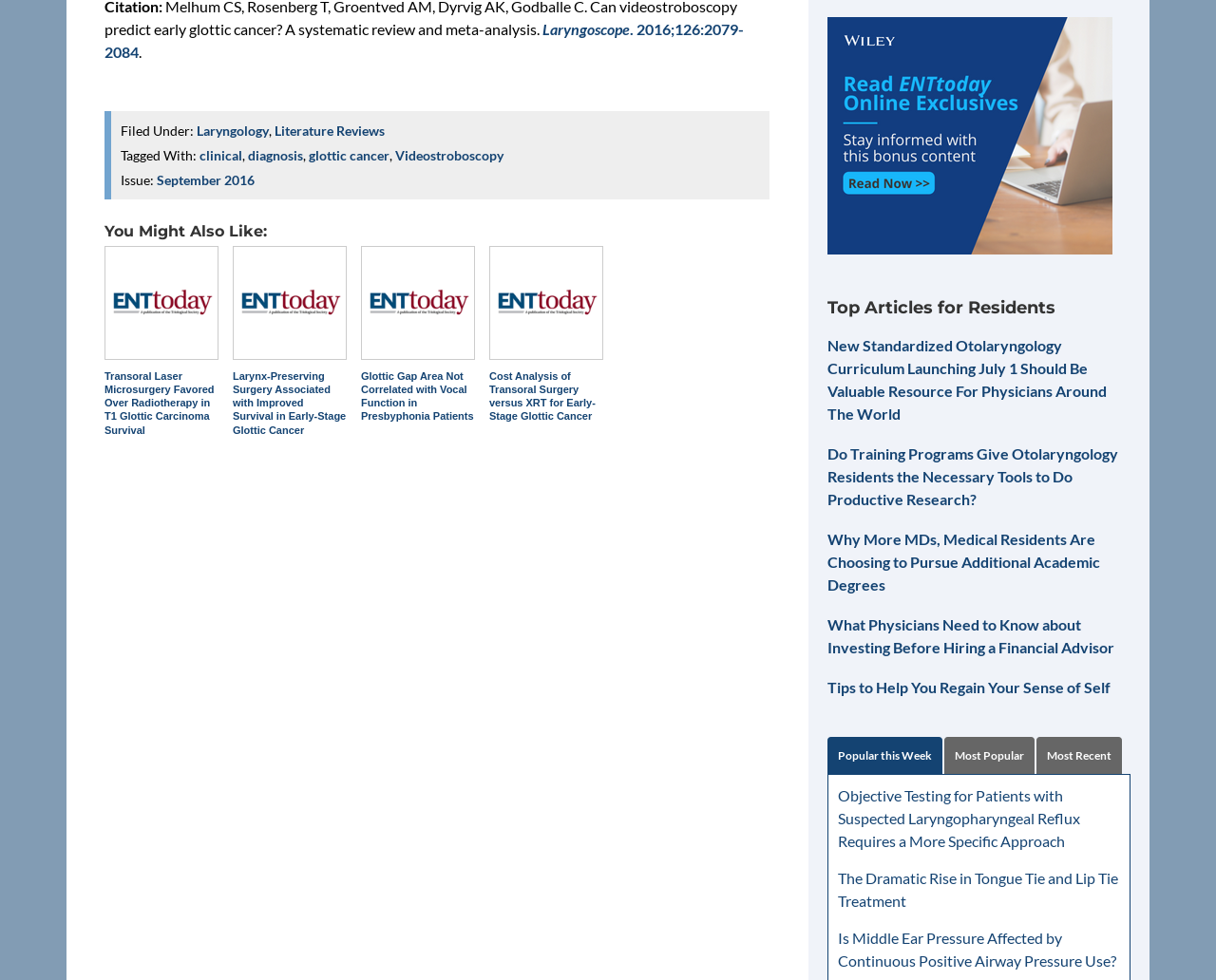Identify the bounding box of the HTML element described as: "Cookie Preferences".

[0.418, 0.958, 0.513, 0.974]